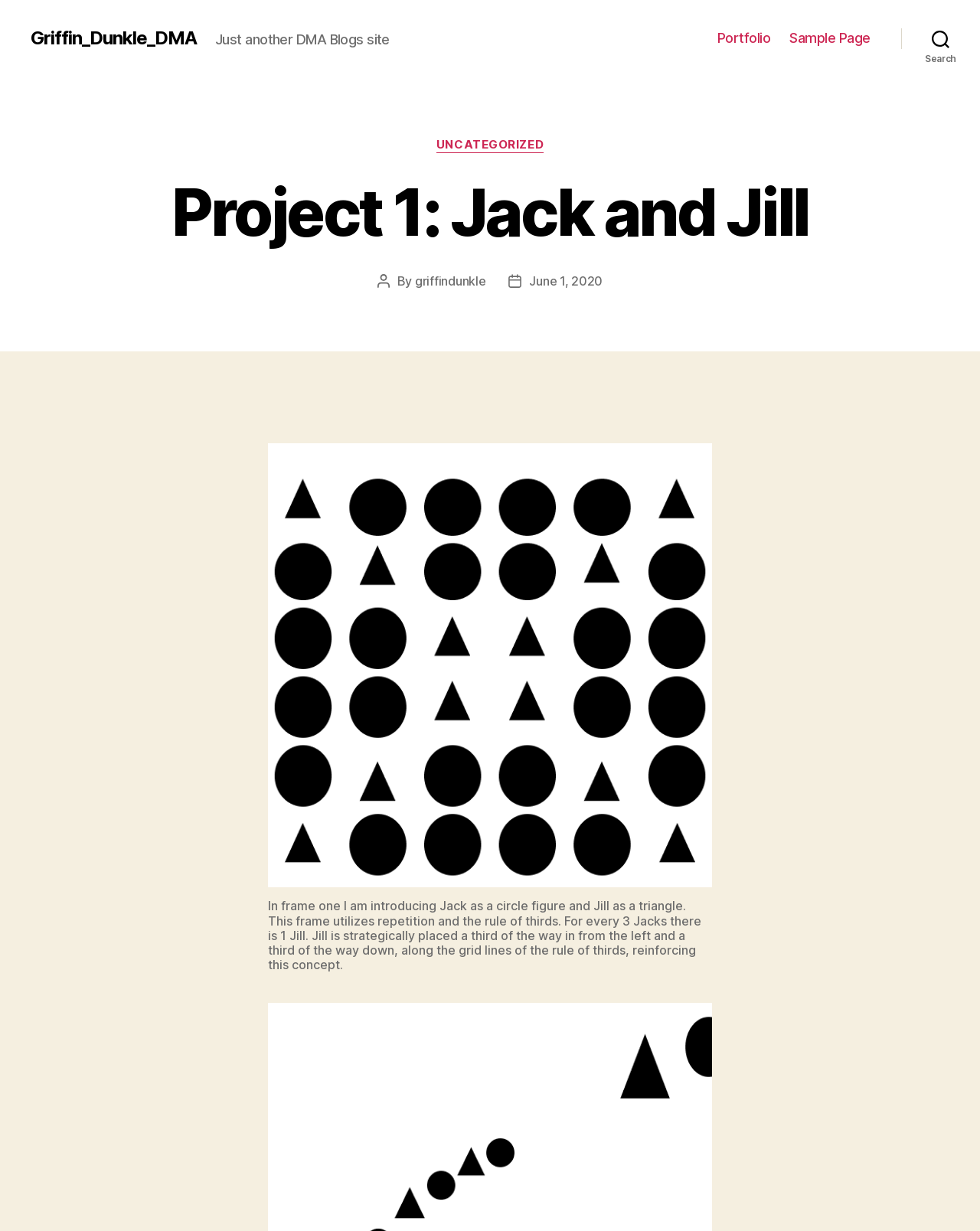Your task is to extract the text of the main heading from the webpage.

Project 1: Jack and Jill